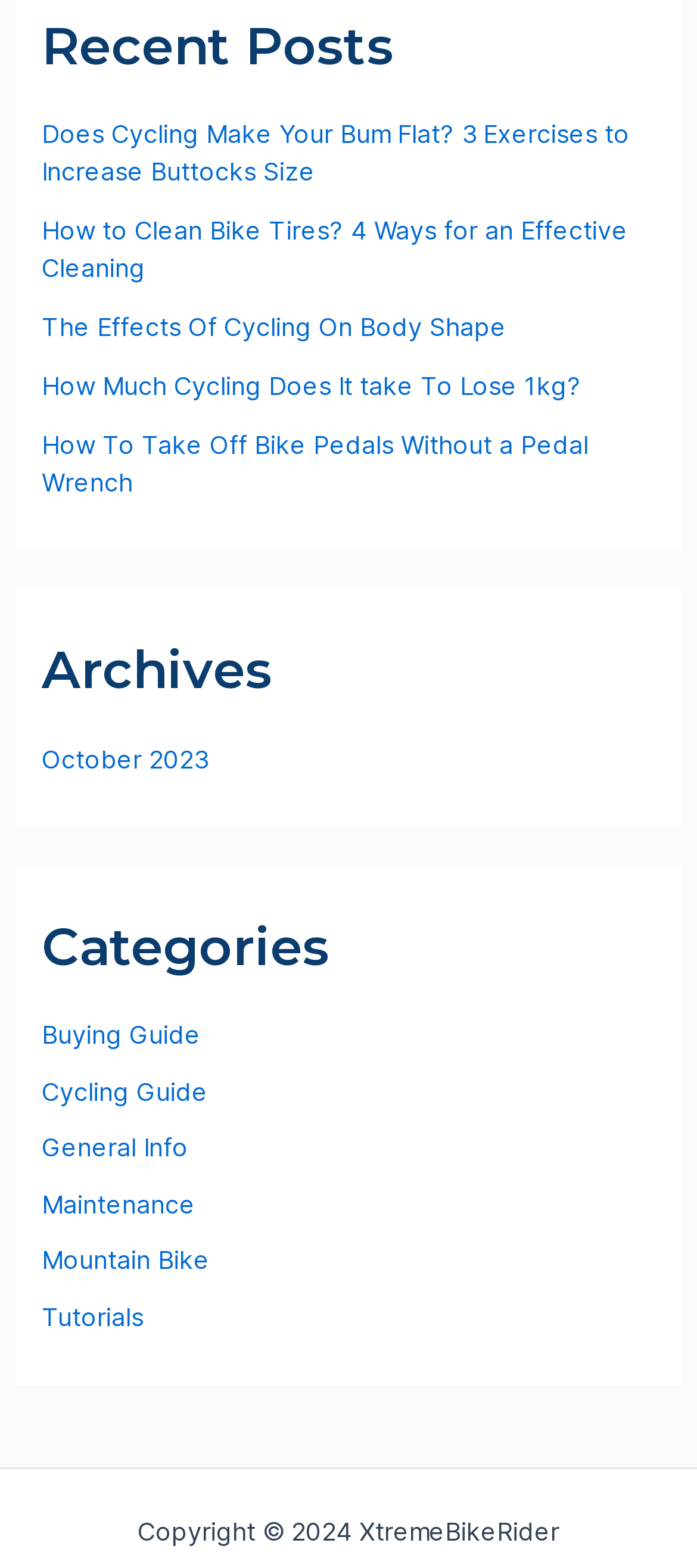Indicate the bounding box coordinates of the element that needs to be clicked to satisfy the following instruction: "read article about cycling and buttocks size". The coordinates should be four float numbers between 0 and 1, i.e., [left, top, right, bottom].

[0.059, 0.076, 0.903, 0.119]